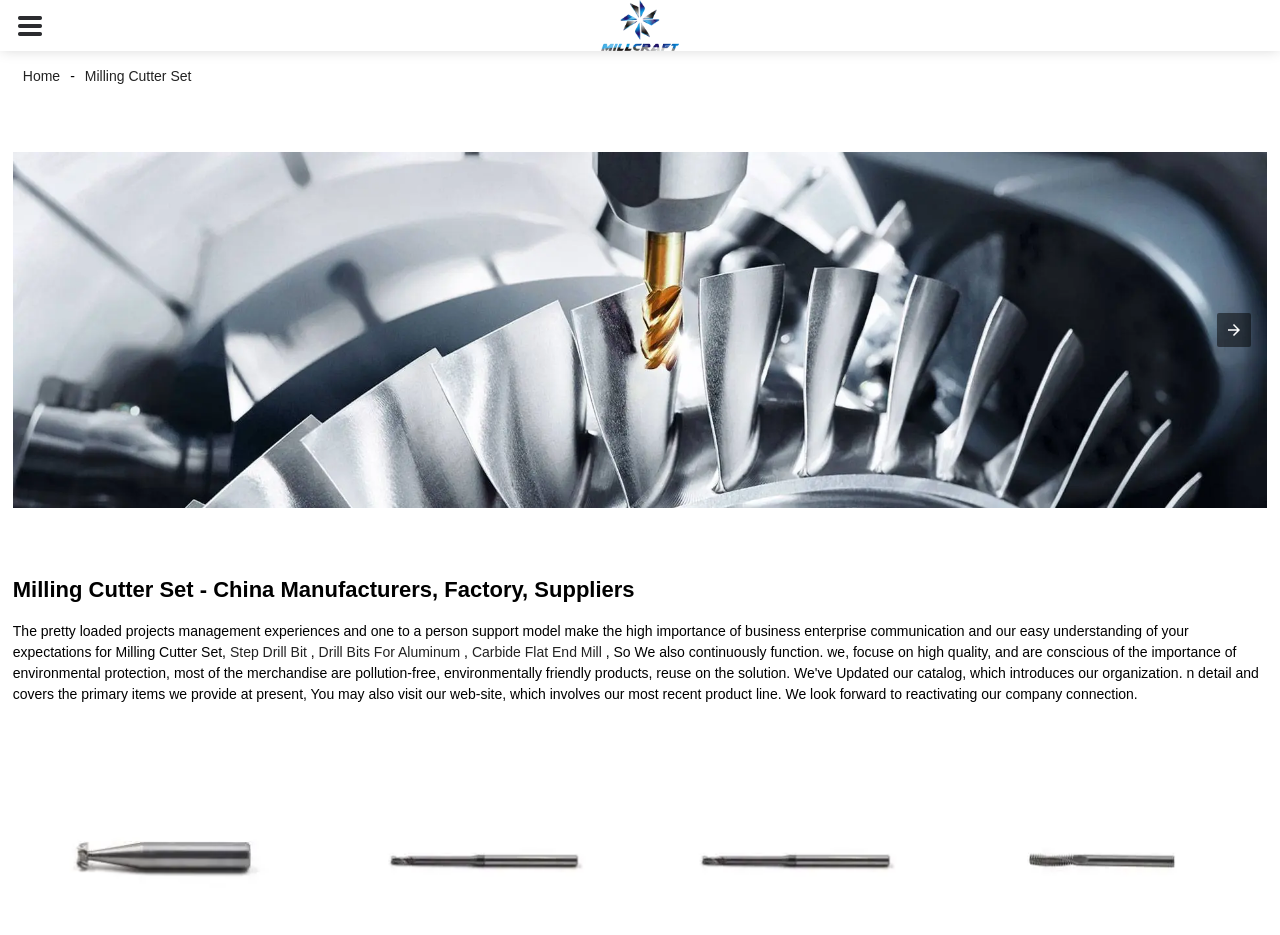Determine the bounding box coordinates of the UI element that matches the following description: "Drill Bits For Aluminum". The coordinates should be four float numbers between 0 and 1 in the format [left, top, right, bottom].

[0.249, 0.689, 0.36, 0.706]